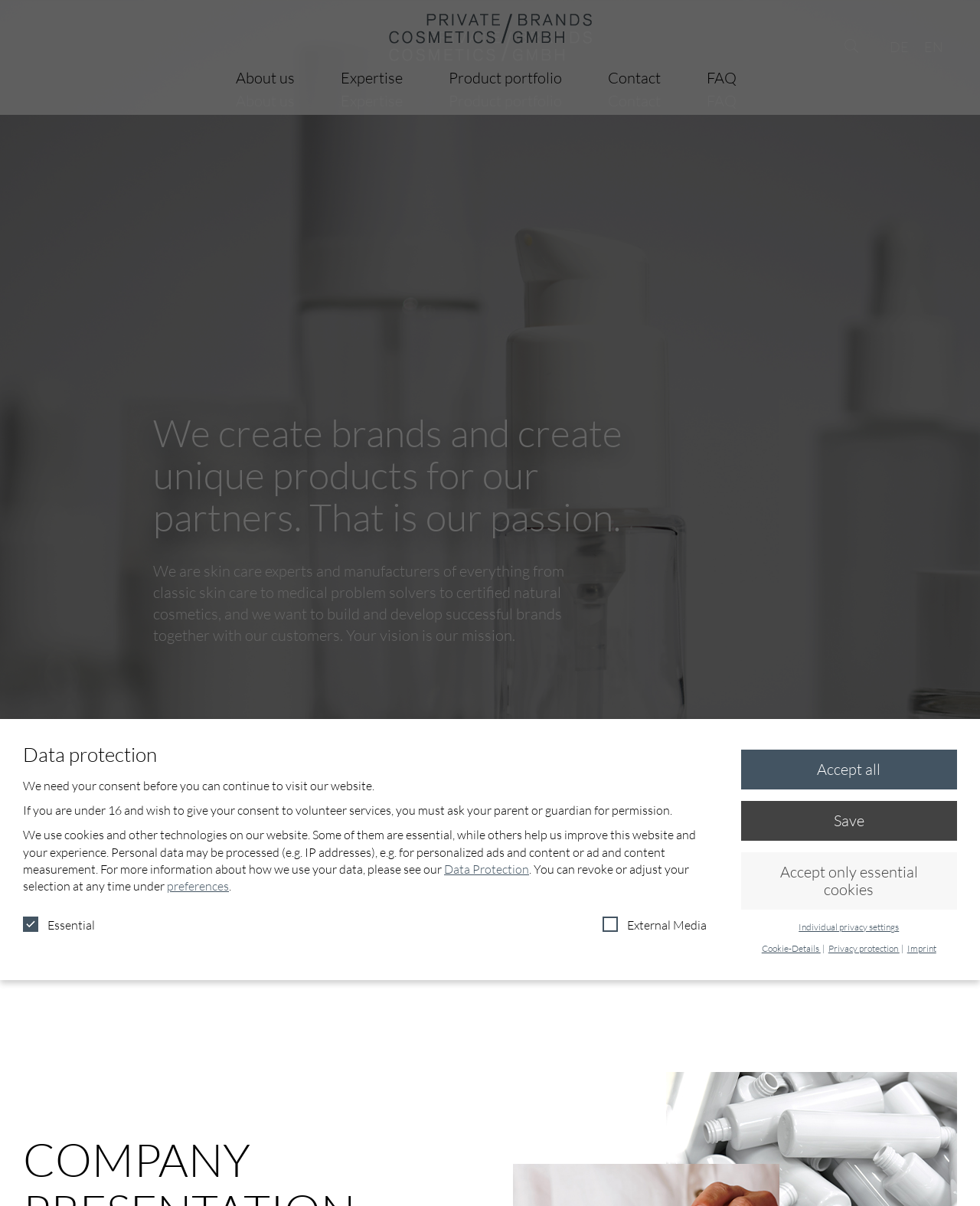Produce a meticulous description of the webpage.

The webpage is for Private Brands Cosmetics GmbH, a contract manufacturer that creates brands and products for its partners. At the top left, there is a logo and a link to the company's homepage. Next to it, there is a search bar and a language selection menu with options for German and English.

Below the top section, there is a horizontal menu bar with five menu items: About us, Expertise, Product portfolio, Contact, and FAQ.

The main content area is divided into two sections. The top section has two paragraphs of text describing the company's mission and expertise in skin care and cosmetics. The text is centered on the page.

The bottom section is dedicated to data protection and cookie settings. There is a heading "Data protection" followed by several paragraphs of text explaining how the website uses cookies and personal data. Below the text, there are several buttons and checkboxes for managing cookie settings, including options to accept all cookies, save settings, and access individual privacy settings.

At the very bottom of the page, there are links to the company's imprint, privacy protection, and data protection policies. There is also a "Go to Top" link at the bottom right corner of the page.